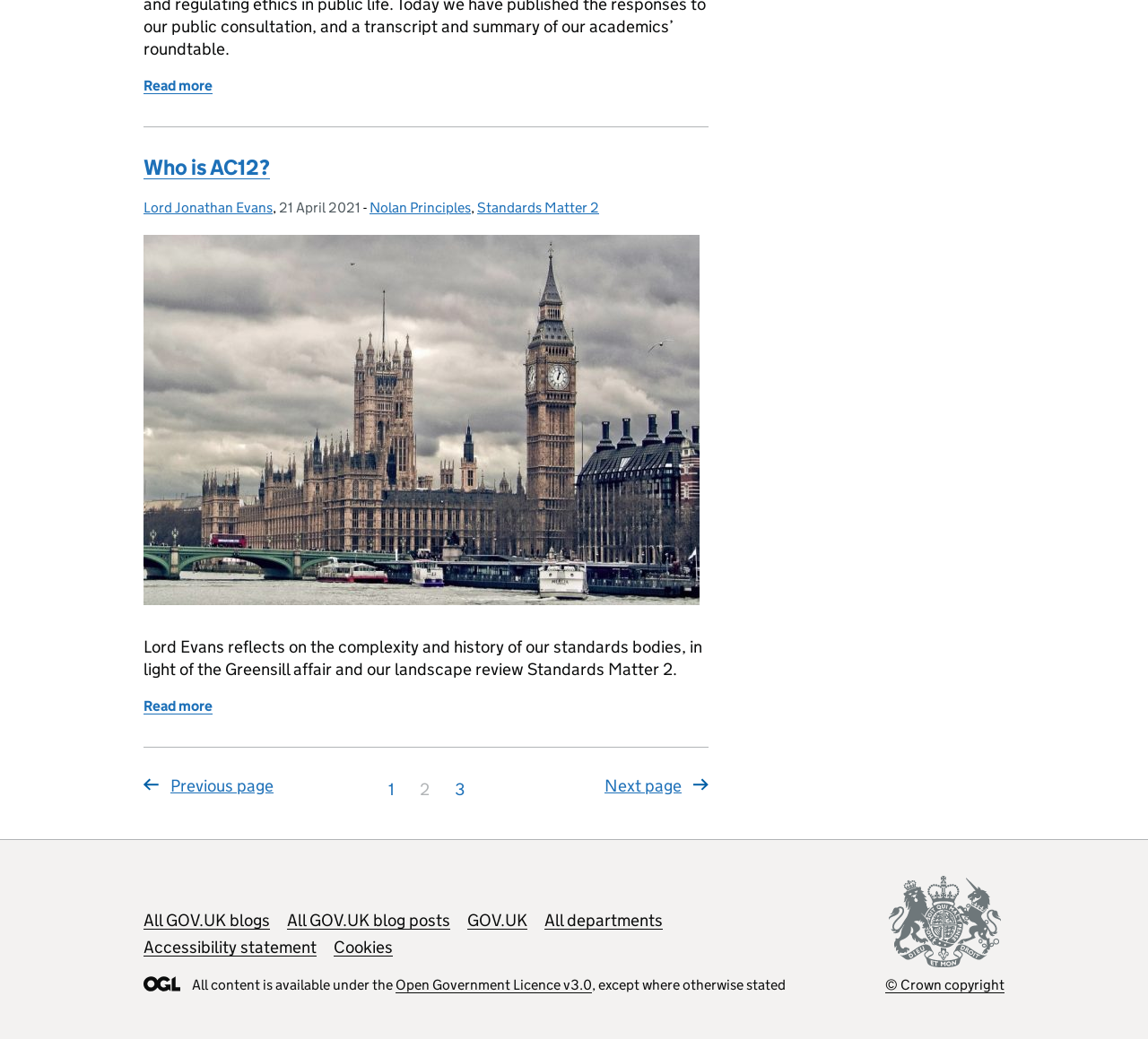What is the name of the author of the blog post?
Analyze the image and provide a thorough answer to the question.

The answer can be found in the header section of the webpage, where it says 'Posted by: Lord Jonathan Evans'. This indicates that Lord Jonathan Evans is the author of the blog post.